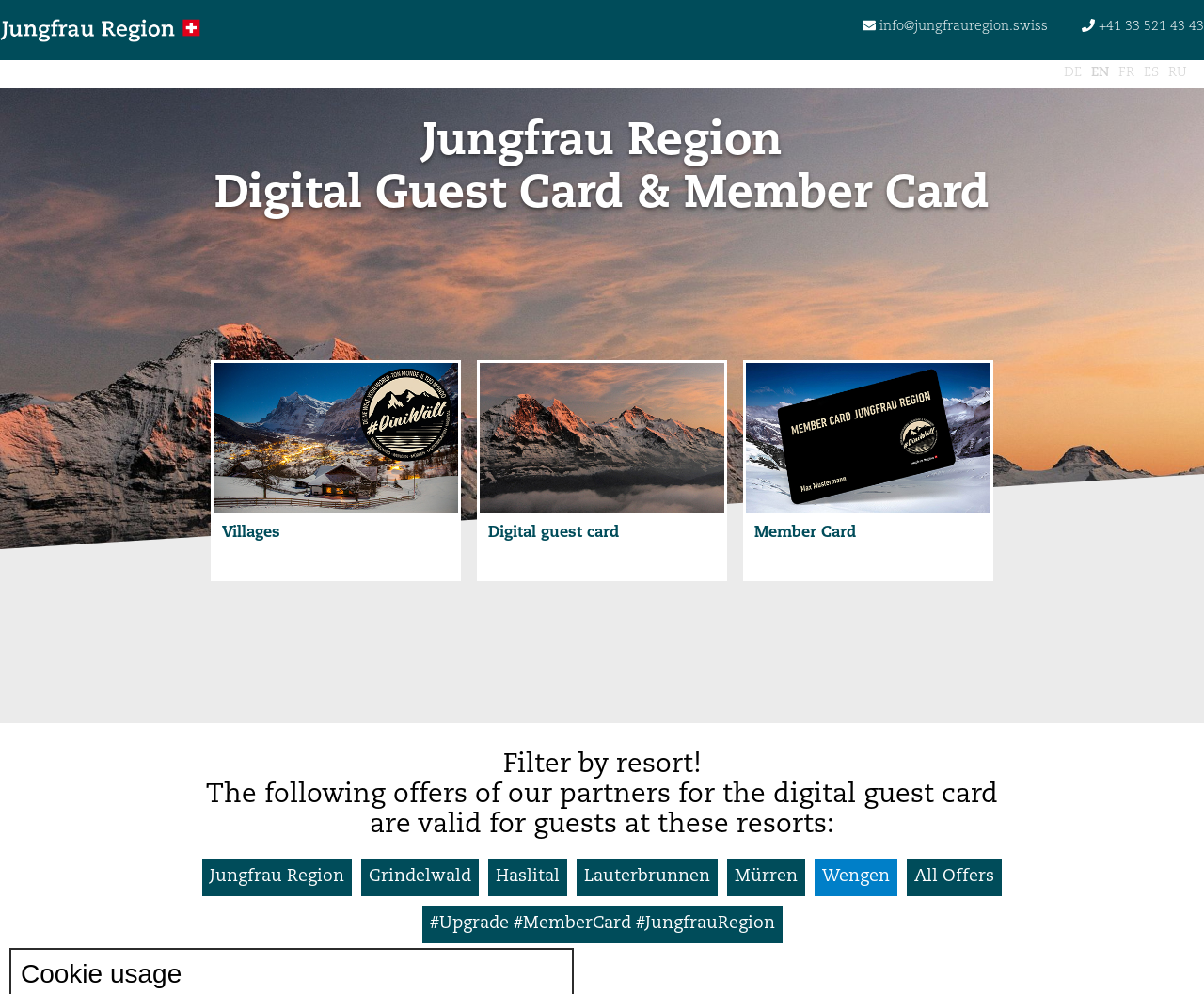Determine the main text heading of the webpage and provide its content.

Jungfrau Region
Digital Guest Card & Member Card